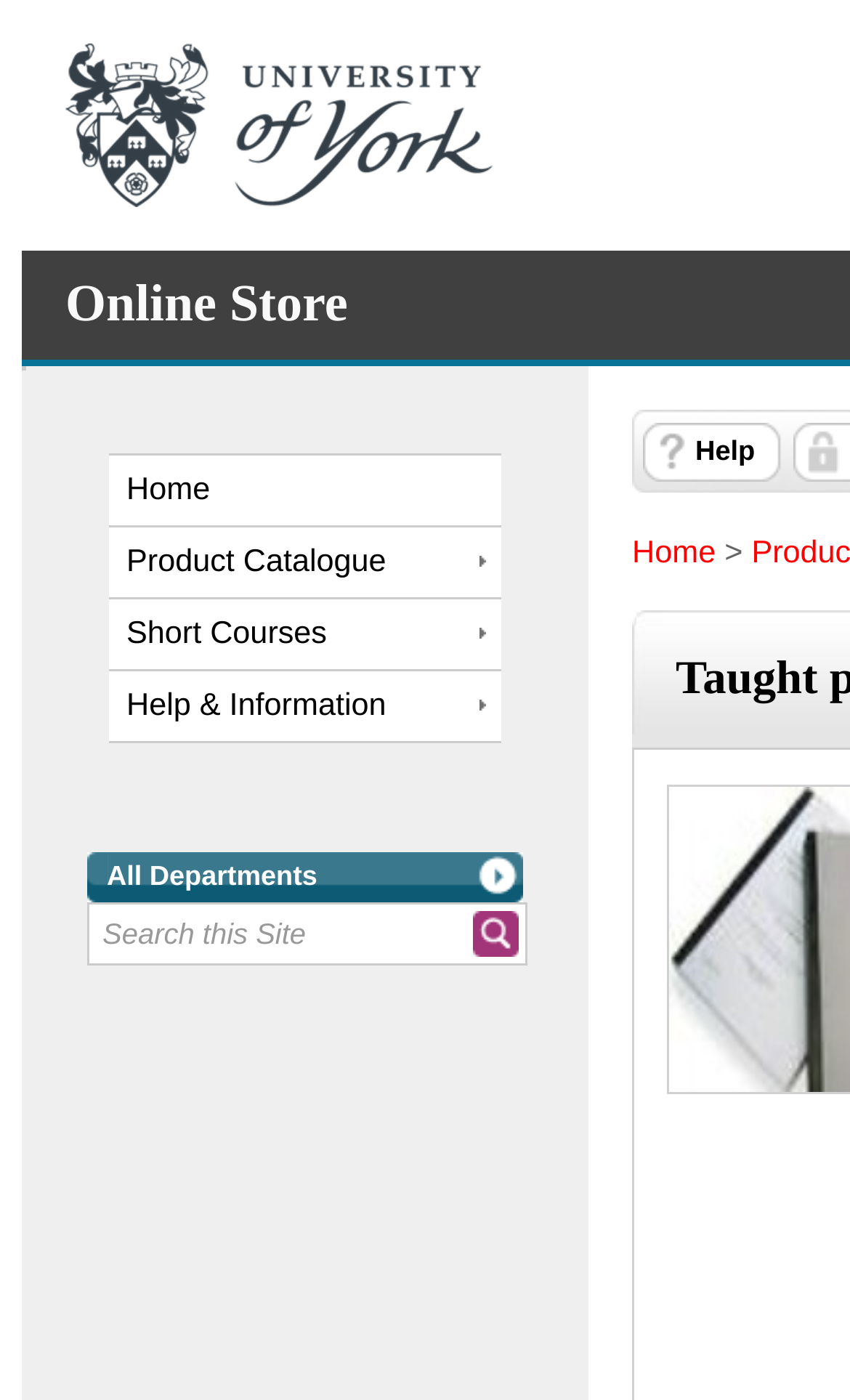From the webpage screenshot, predict the bounding box coordinates (top-left x, top-left y, bottom-right x, bottom-right y) for the UI element described here: All Departments

[0.103, 0.609, 0.615, 0.645]